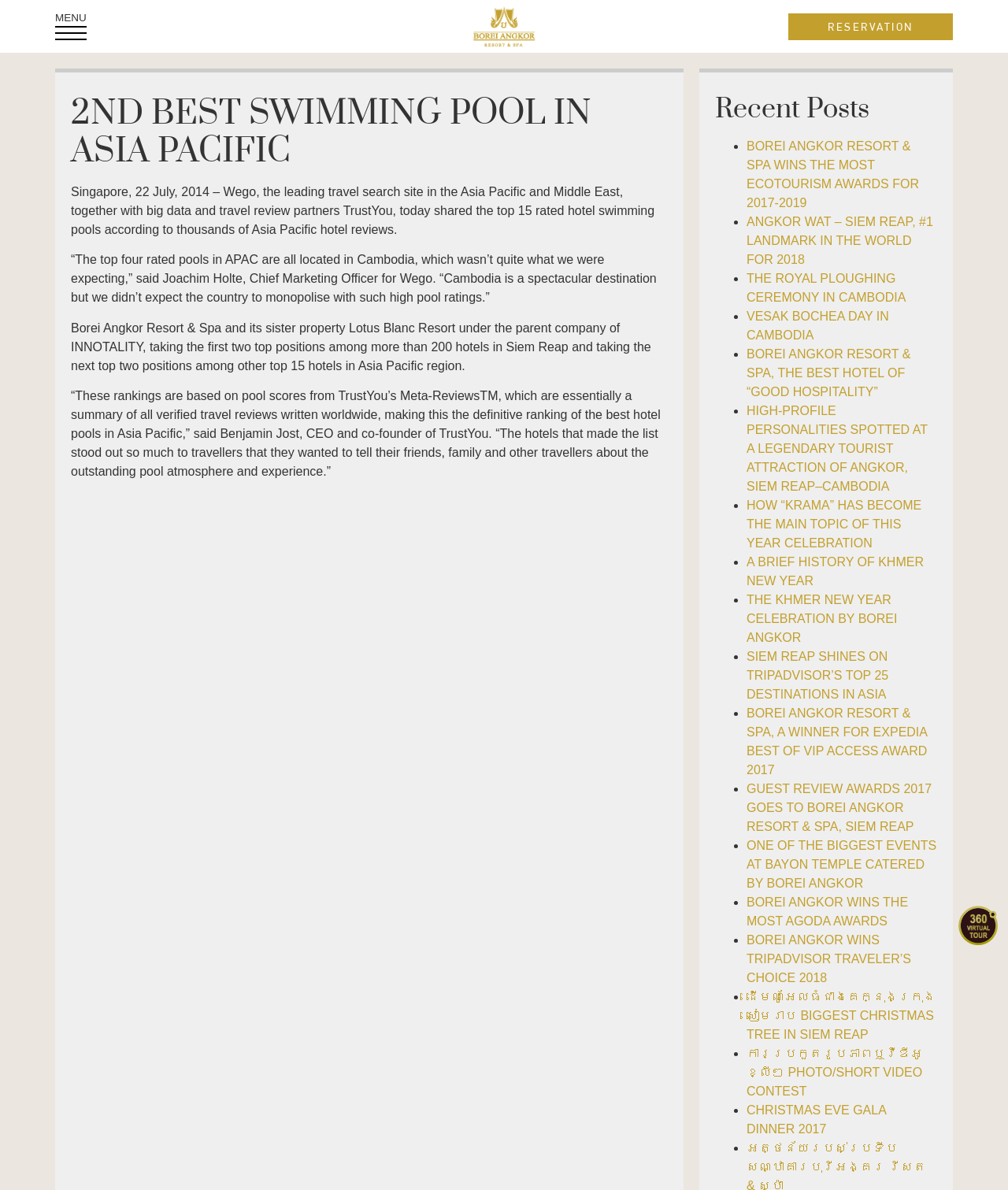Please predict the bounding box coordinates (top-left x, top-left y, bottom-right x, bottom-right y) for the UI element in the screenshot that fits the description: RESERVATION

[0.782, 0.011, 0.945, 0.033]